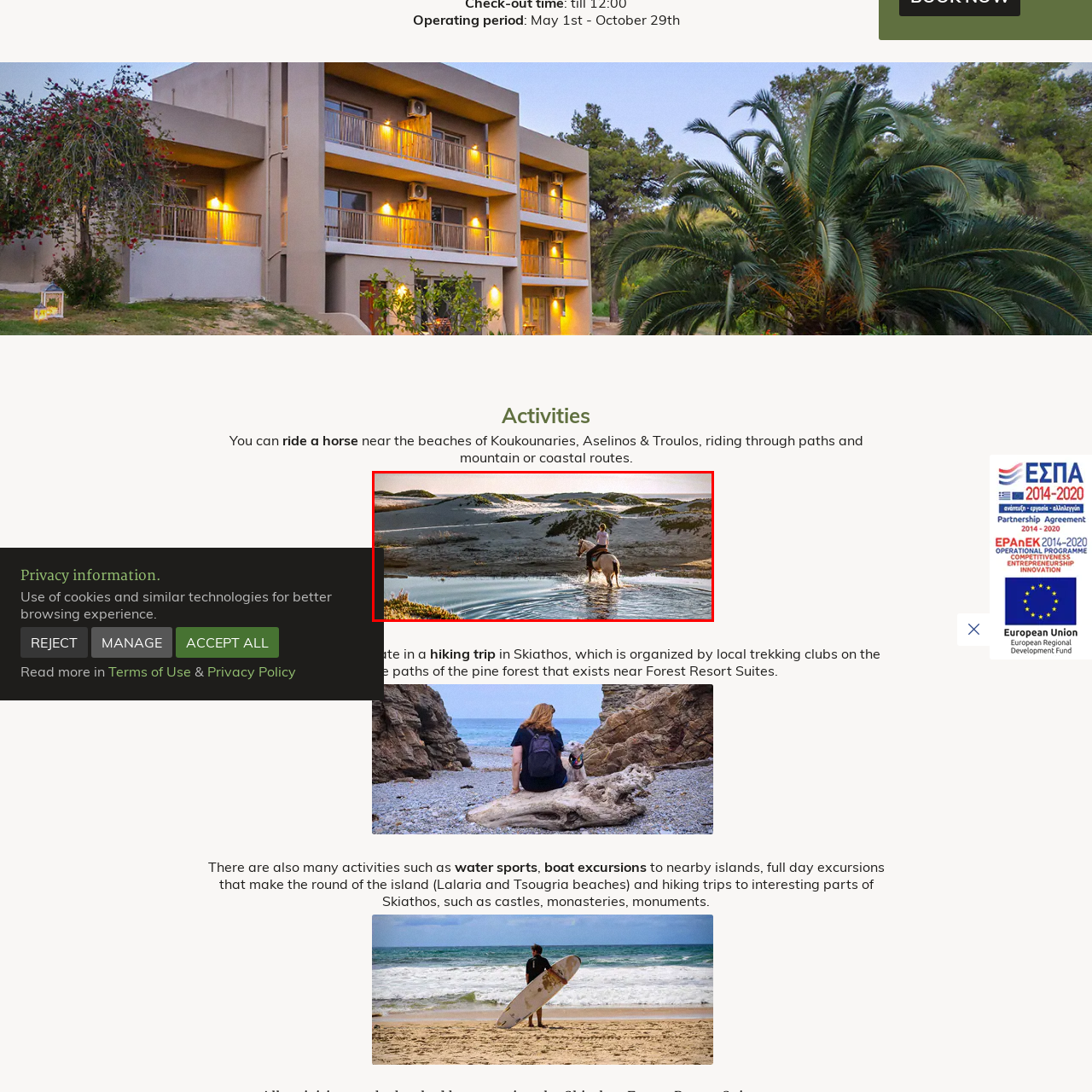Provide an extensive and detailed caption for the image section enclosed by the red boundary.

The image depicts a serene scene of a person riding a horse through shallow waters on a picturesque coastal landscape. Soft golden sunlight bathes the scene, highlighting the contours of the sandy dunes in the background, which are adorned with lush greenery. The rider, dressed casually, appears to be enjoying a tranquil moment as the horse wades through the gentle waves, creating ripples in the water. This evocative setting suggests an idyllic experience of horseback riding near the beaches of Koukounaries, Aselinos, and Troulos. Such activities offer a unique opportunity to explore scenic coastal routes and enjoy the natural beauty of the region.